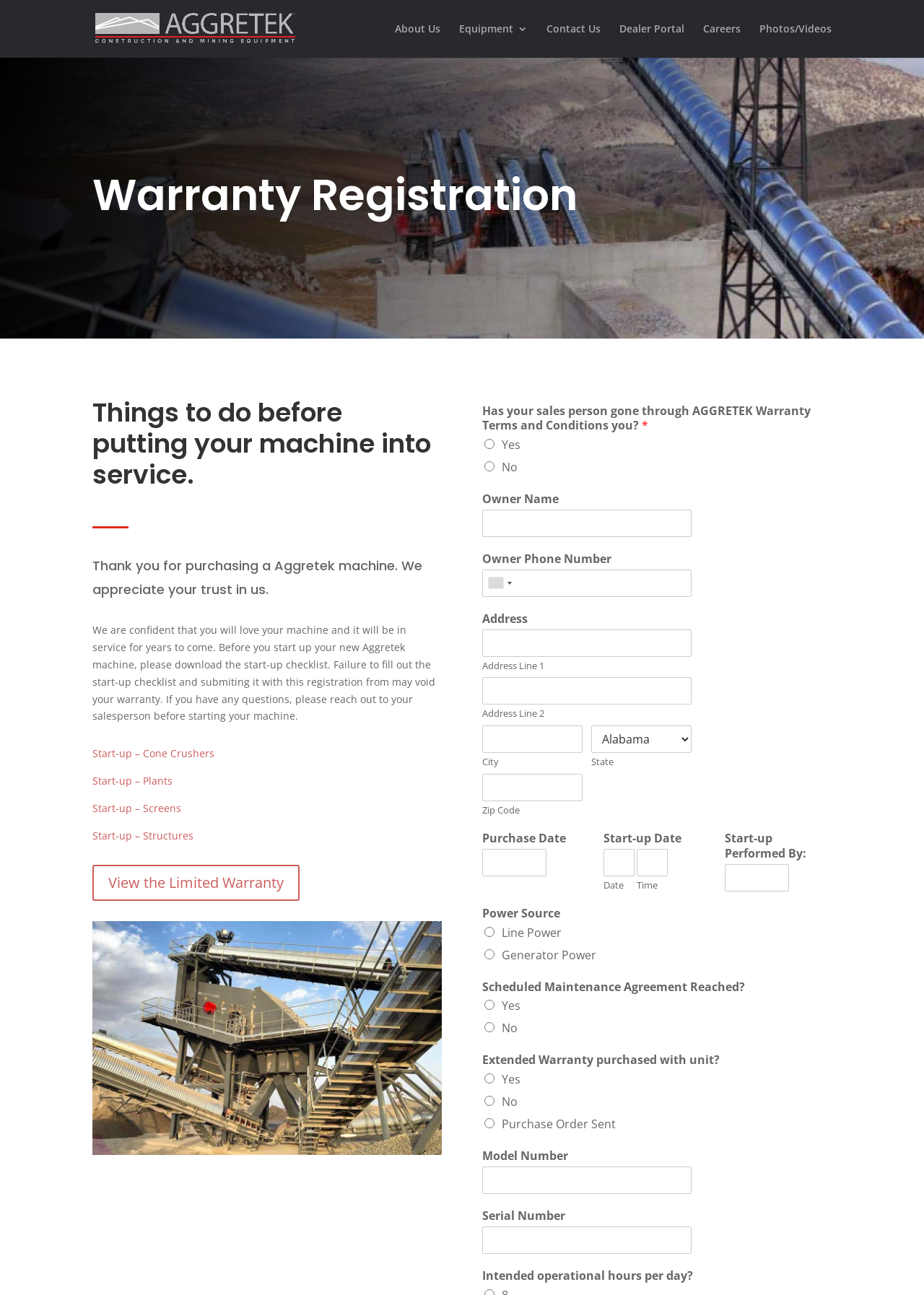What is the purpose of the 'View the Limited Warranty' link?
Give a comprehensive and detailed explanation for the question.

The 'View the Limited Warranty' link is likely provided to allow users to view the terms and conditions of the limited warranty offered by Aggretek, which is an important aspect of the machine registration process.